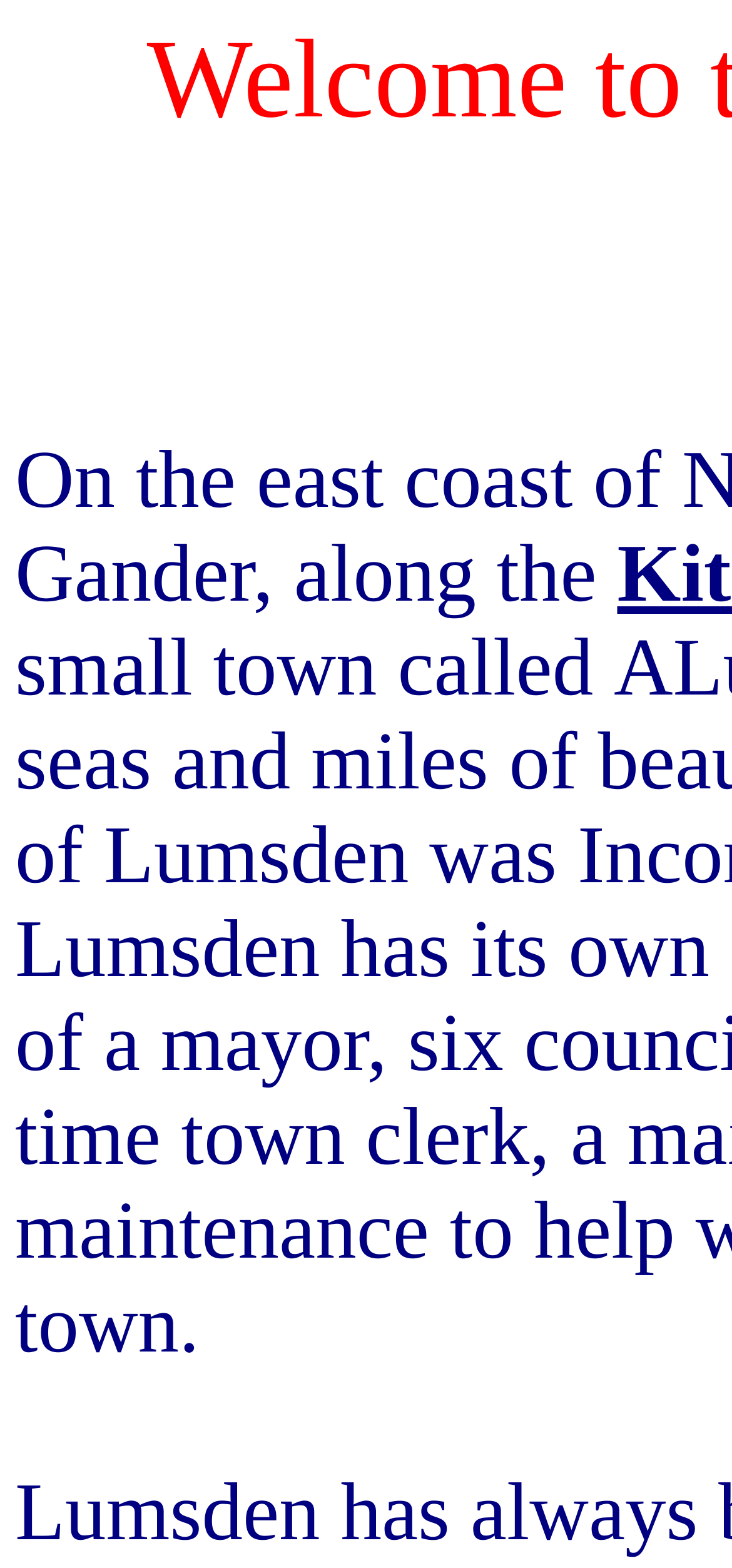What is the location mentioned on the east coast?
Use the image to answer the question with a single word or phrase.

Gander